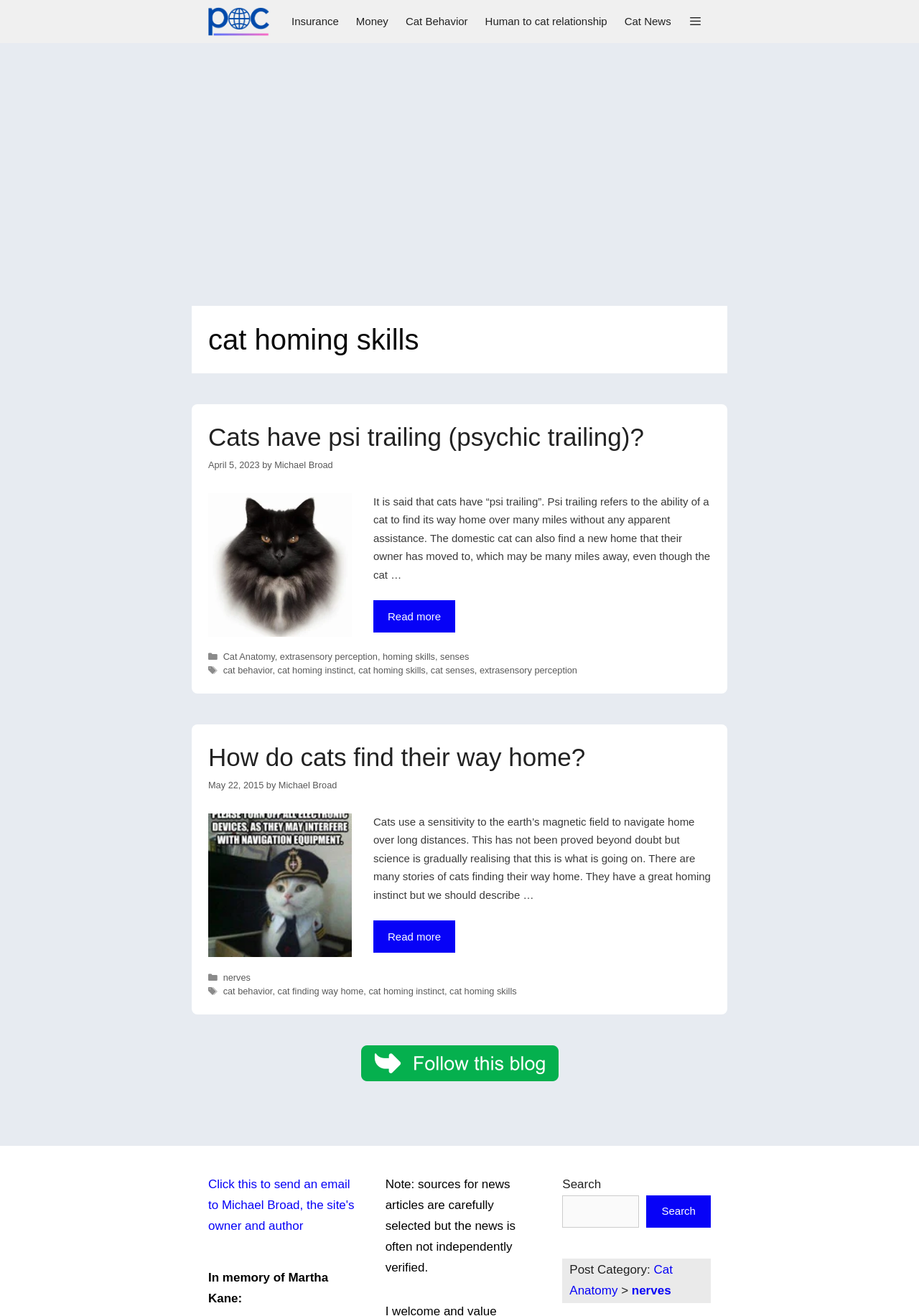Please respond in a single word or phrase: 
What is the function of the button with the '' icon?

Search